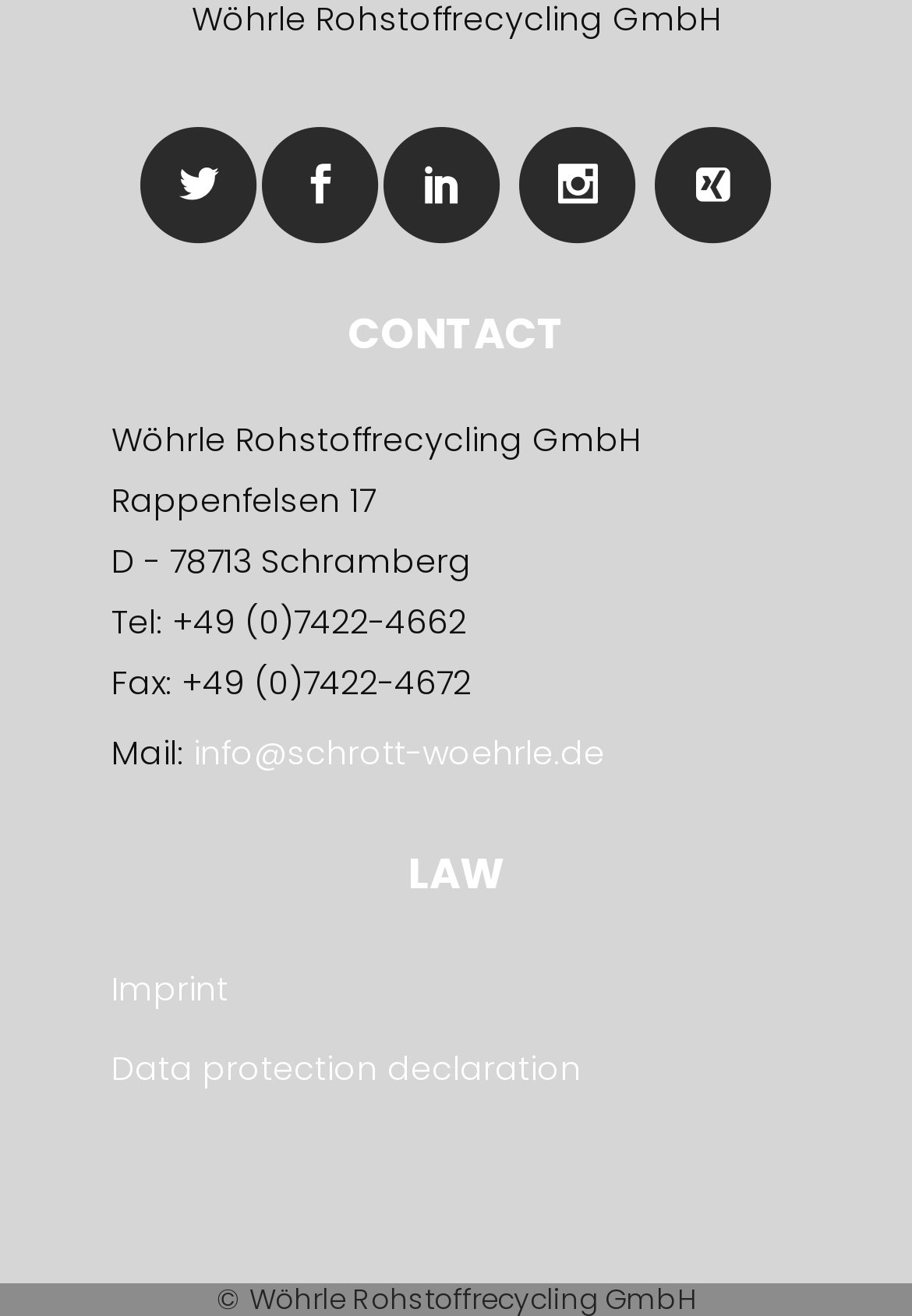Locate the bounding box coordinates of the UI element described by: "Ariel Louis Flutes". The bounding box coordinates should consist of four float numbers between 0 and 1, i.e., [left, top, right, bottom].

None